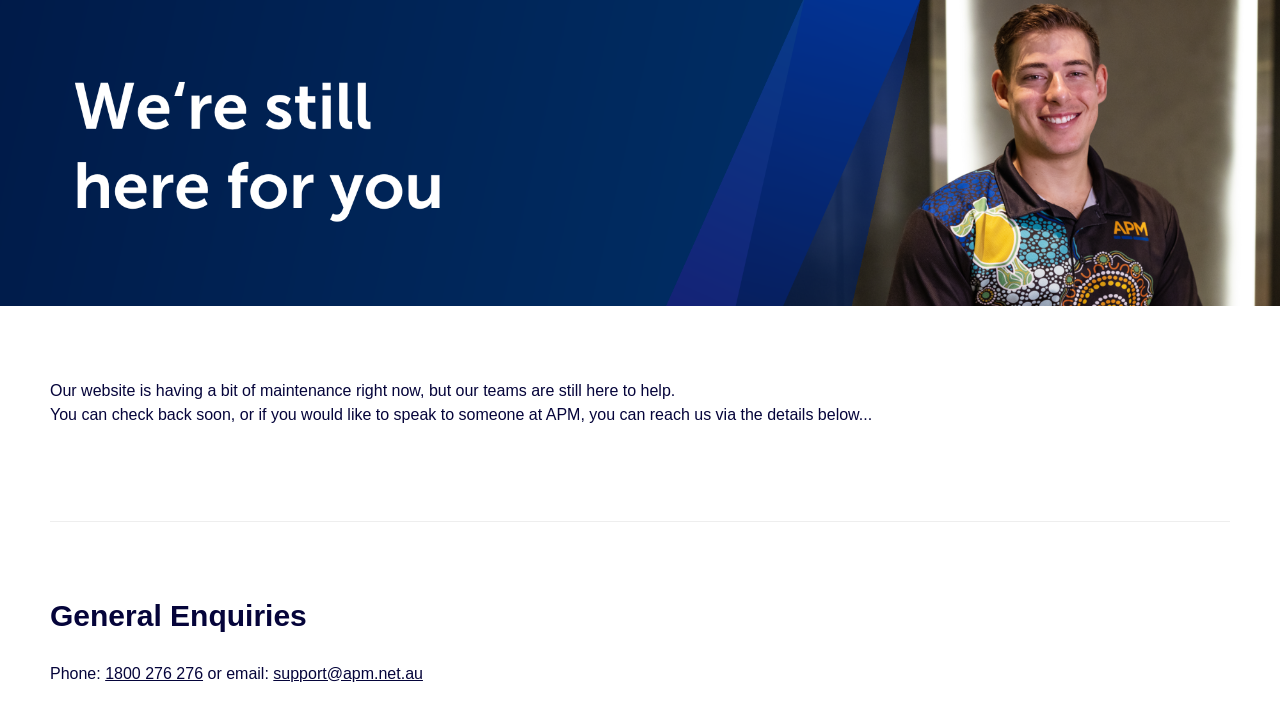Give the bounding box coordinates for the element described as: "alt="Oxcowgallstone"".

None